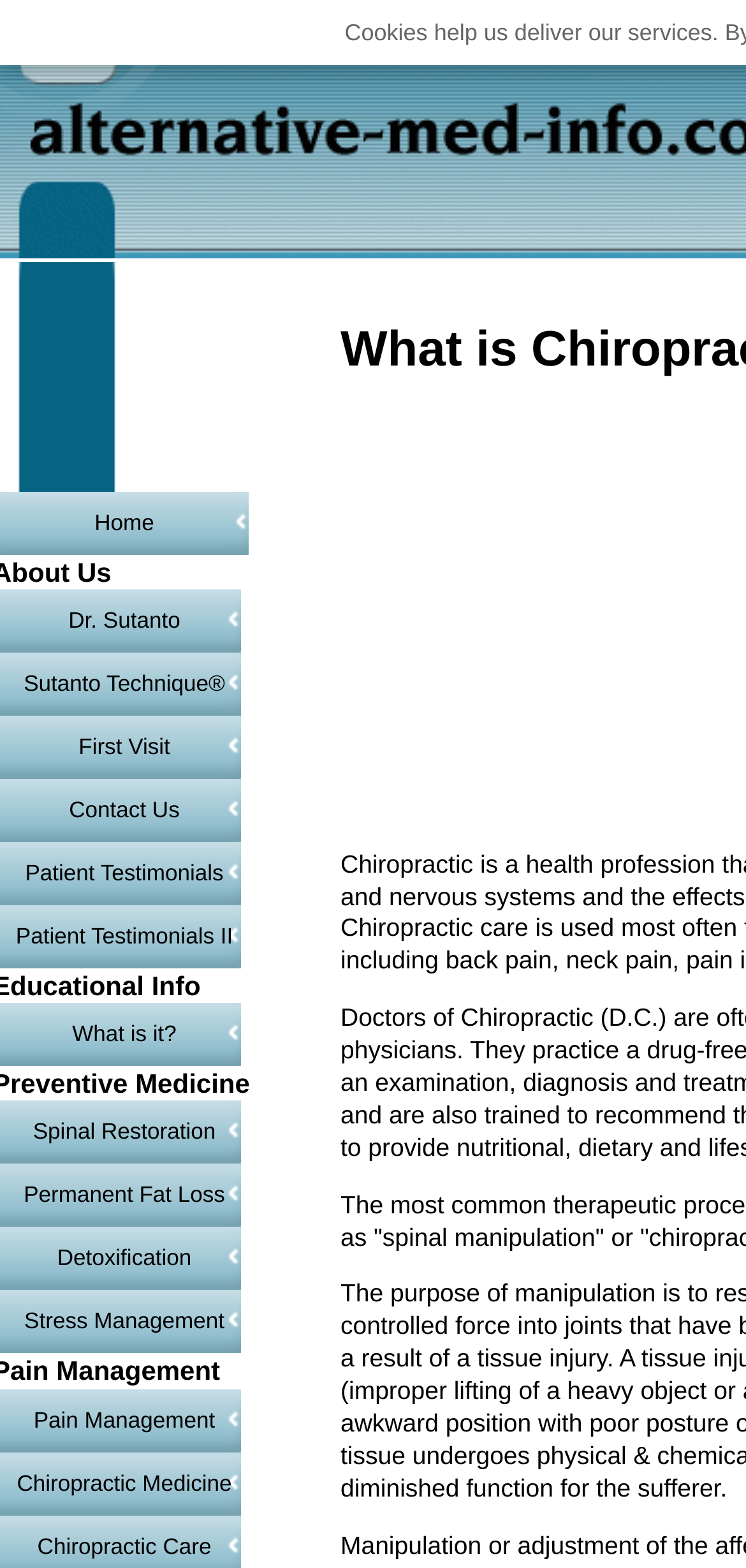Extract the main heading from the webpage content.

What is Chiropractic Medicine?